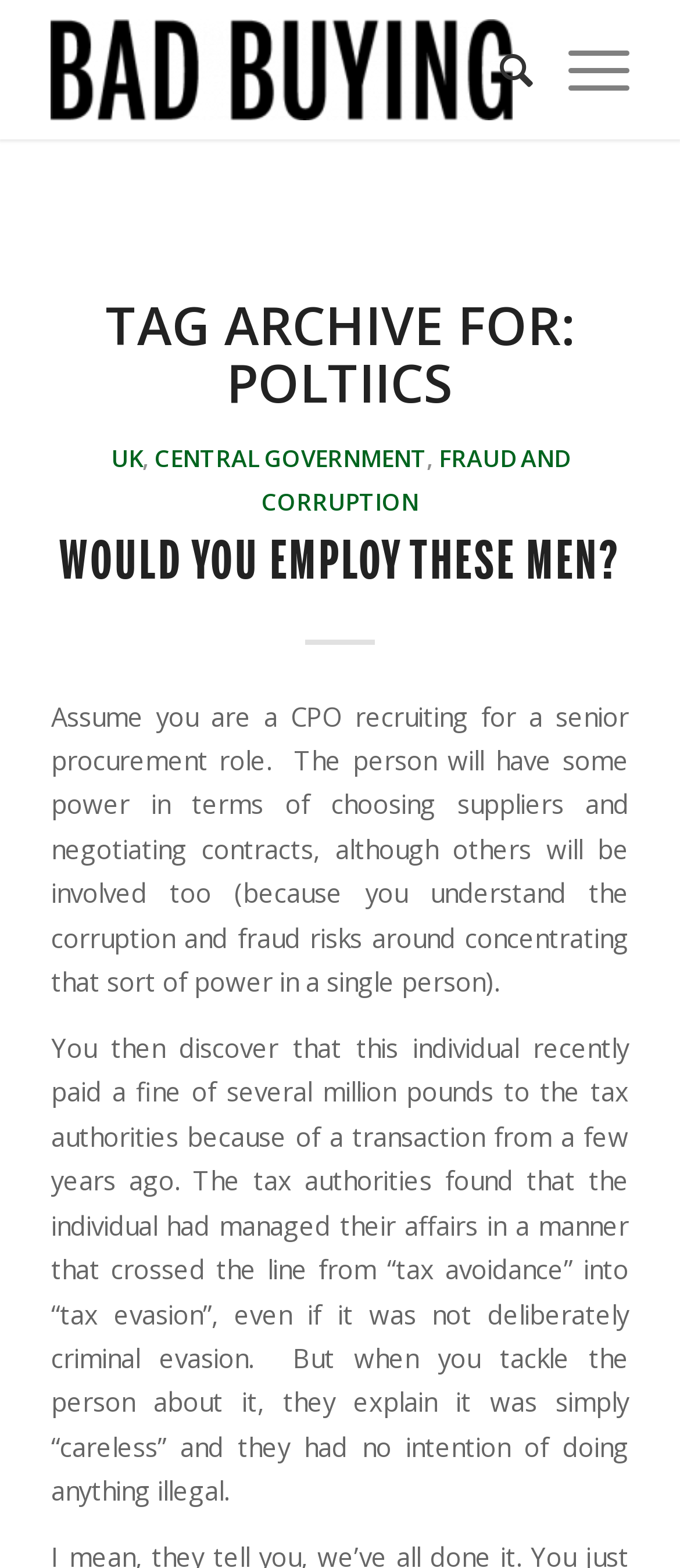Use a single word or phrase to answer the question:
What was the individual's excuse for tax evasion?

Carelessness